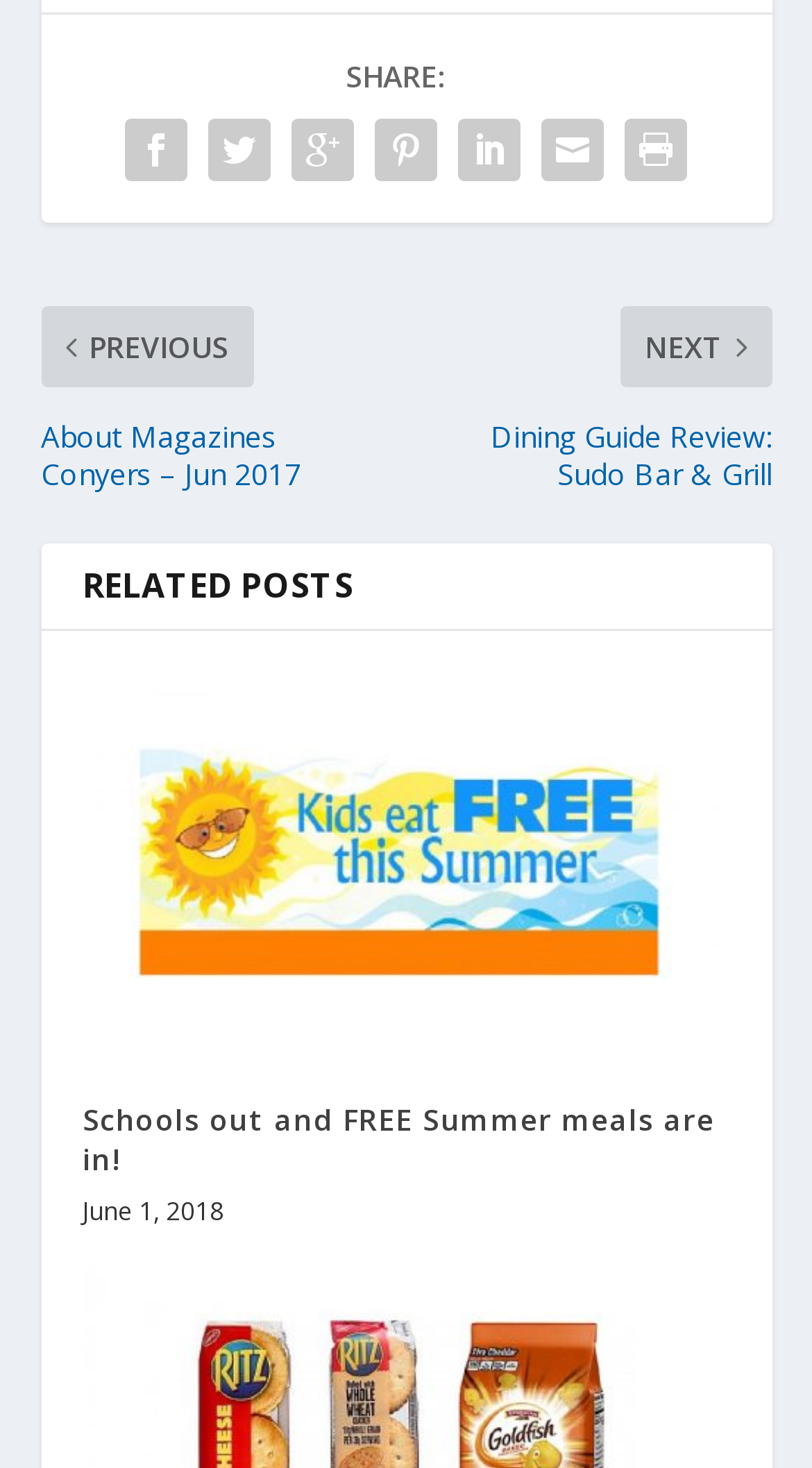What is the topic of the related post?
Based on the image, please offer an in-depth response to the question.

The topic of the related post can be determined by looking at the heading 'RELATED POSTS' and the subsequent link 'Schools out and FREE Summer meals are in!'. This suggests that the related post is about summer meals.